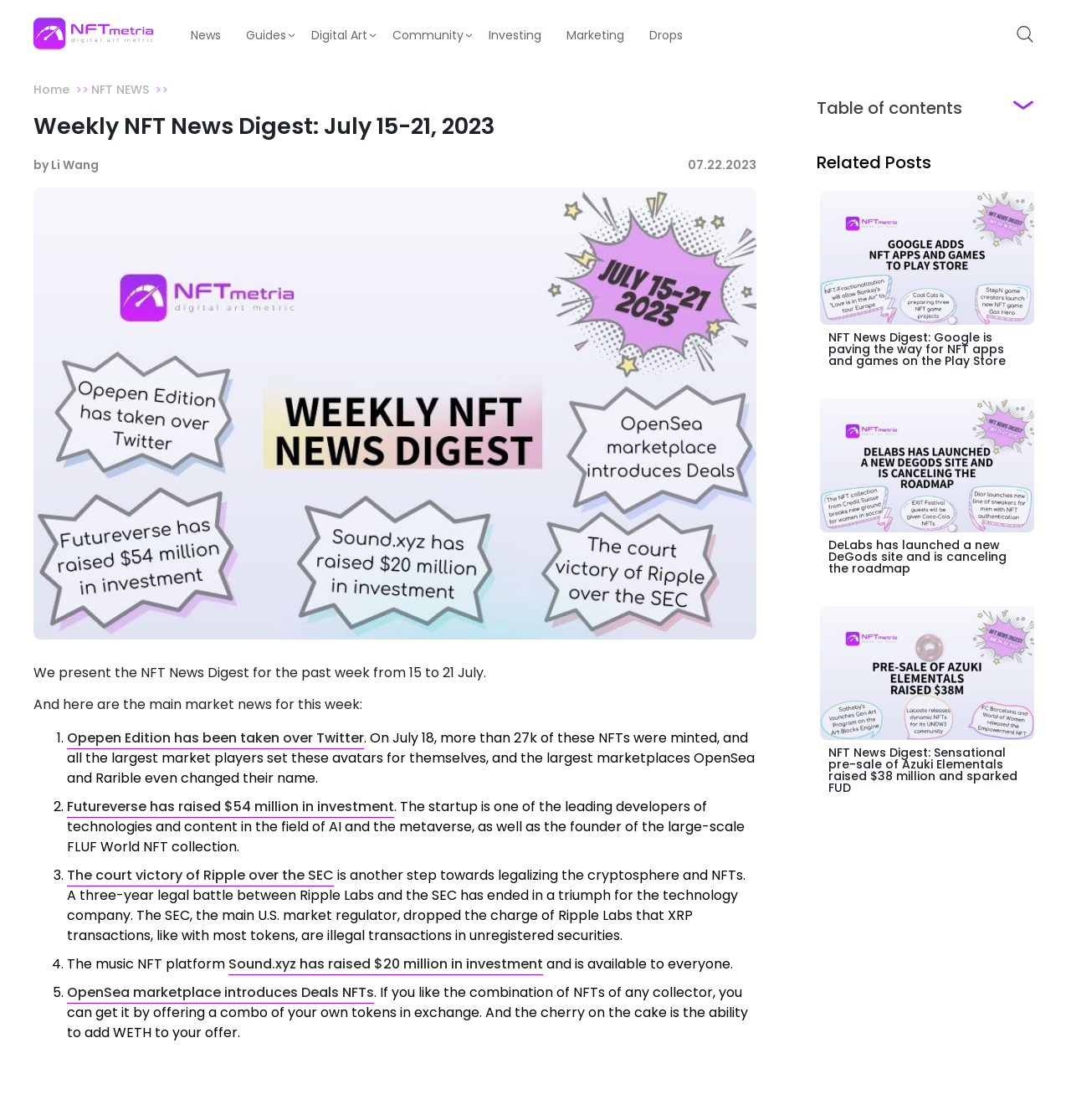Identify the bounding box coordinates for the UI element described by the following text: "by Li Wang". Provide the coordinates as four float numbers between 0 and 1, in the format [left, top, right, bottom].

[0.031, 0.14, 0.092, 0.155]